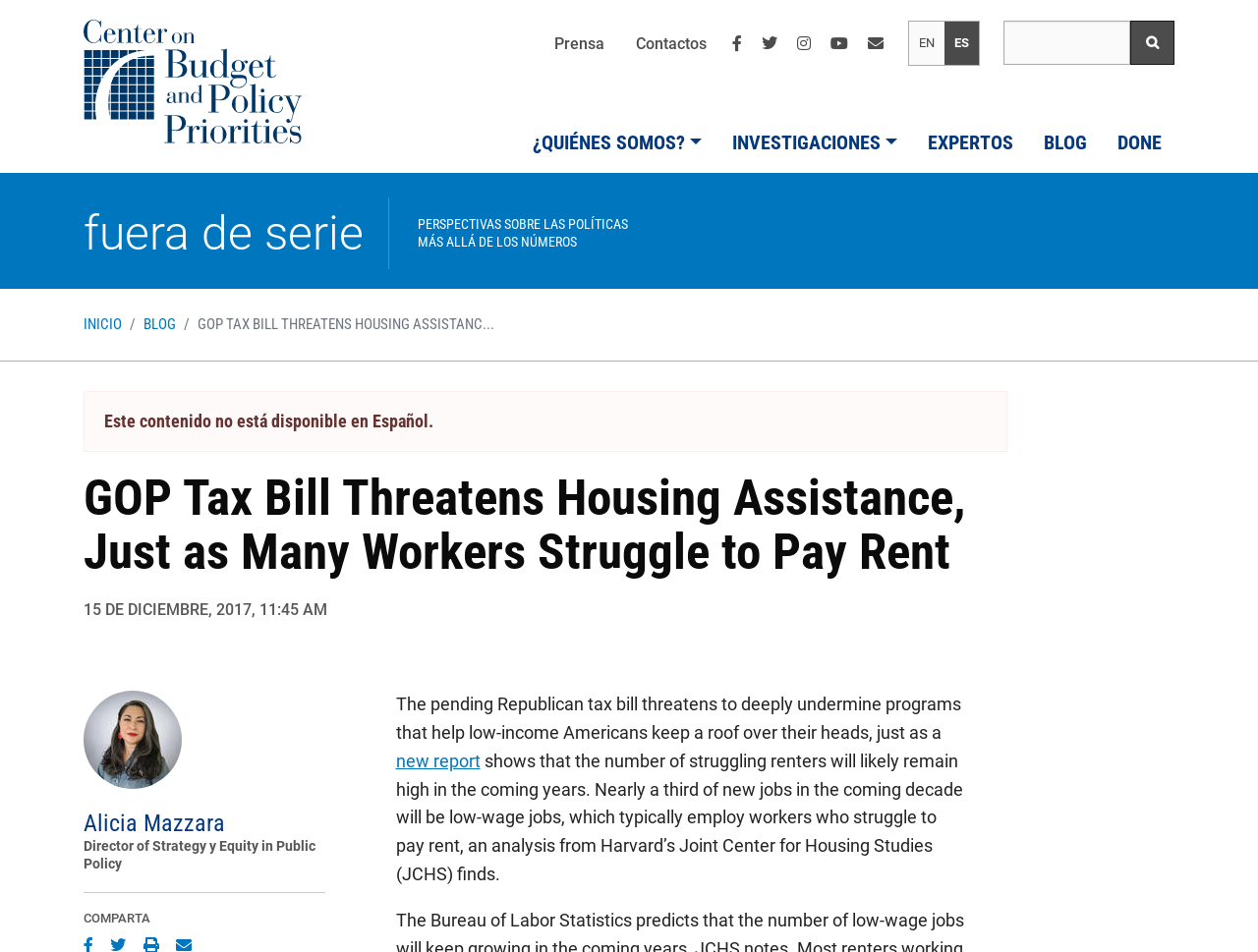Locate the primary heading on the webpage and return its text.

GOP Tax Bill Threatens Housing Assistance, Just as Many Workers Struggle to Pay Rent